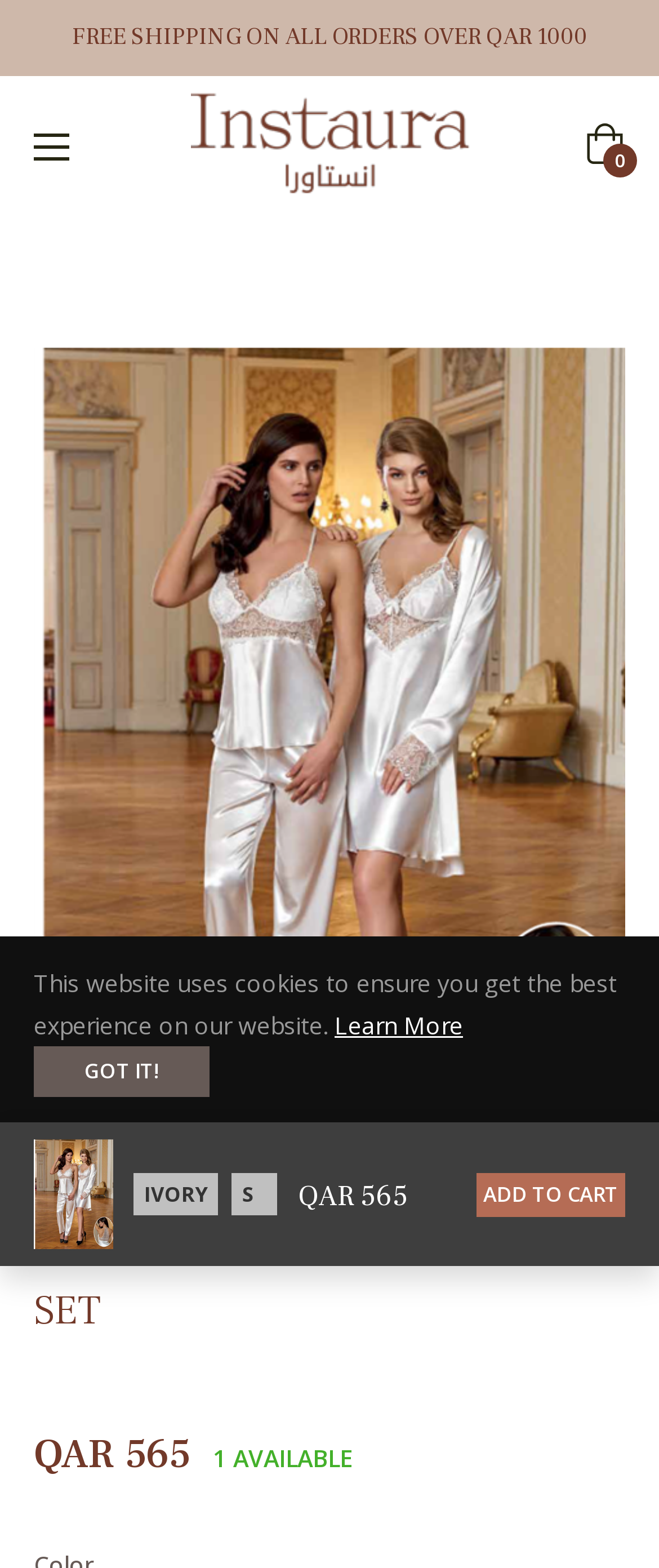What is the minimum order value for free shipping?
Using the image as a reference, answer the question in detail.

I found the minimum order value for free shipping by looking at the text 'FREE SHIPPING ON ALL ORDERS OVER QAR 1000', which indicates that orders above QAR 1000 are eligible for free shipping.